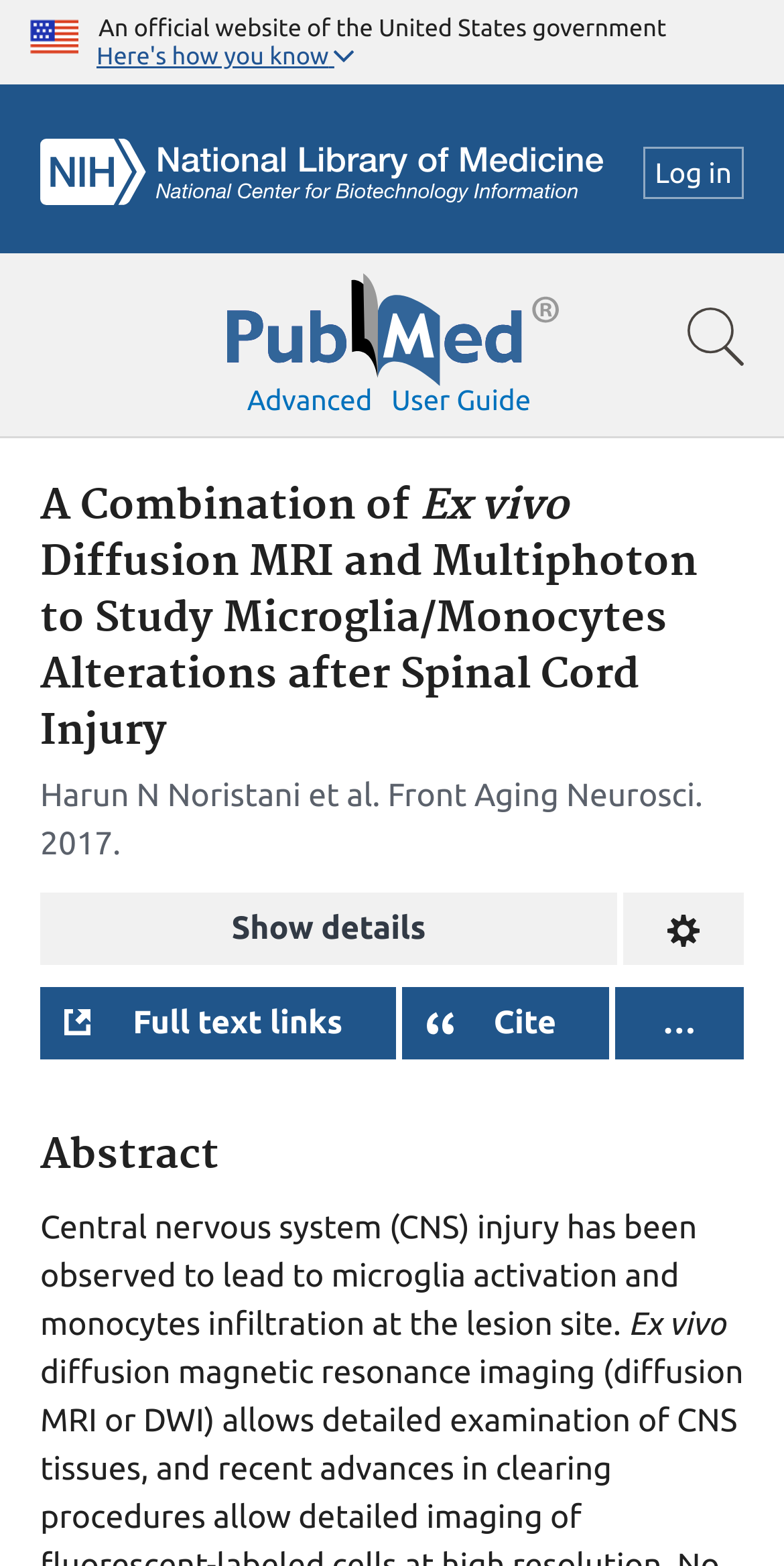Detail the various sections and features of the webpage.

This webpage appears to be a research article page on the PubMed website. At the top, there is a header section with a U.S. flag icon, a text stating "An official website of the United States government", and a button labeled "Here's how you know". Below this, there is a navigation section with links to the NCBI Logo, Log in, and a search bar.

The main content of the page is divided into two sections. The top section contains the article title "A Combination of Ex vivo Diffusion MRI and Multiphoton to Study Microglia/Monocytes Alterations after Spinal Cord Injury" in a large font, followed by the authors' names, the journal name "Front Aging Neurosci", and the publication year "2017". There are also buttons to show details, change format, and access full text links.

The bottom section is the abstract of the article, which summarizes the research. The abstract text states that central nervous system injury leads to microglia activation and monocytes infiltration at the lesion site, and mentions ex vivo diffusion magnetic resonance imaging (diffusion MRI or DWI).